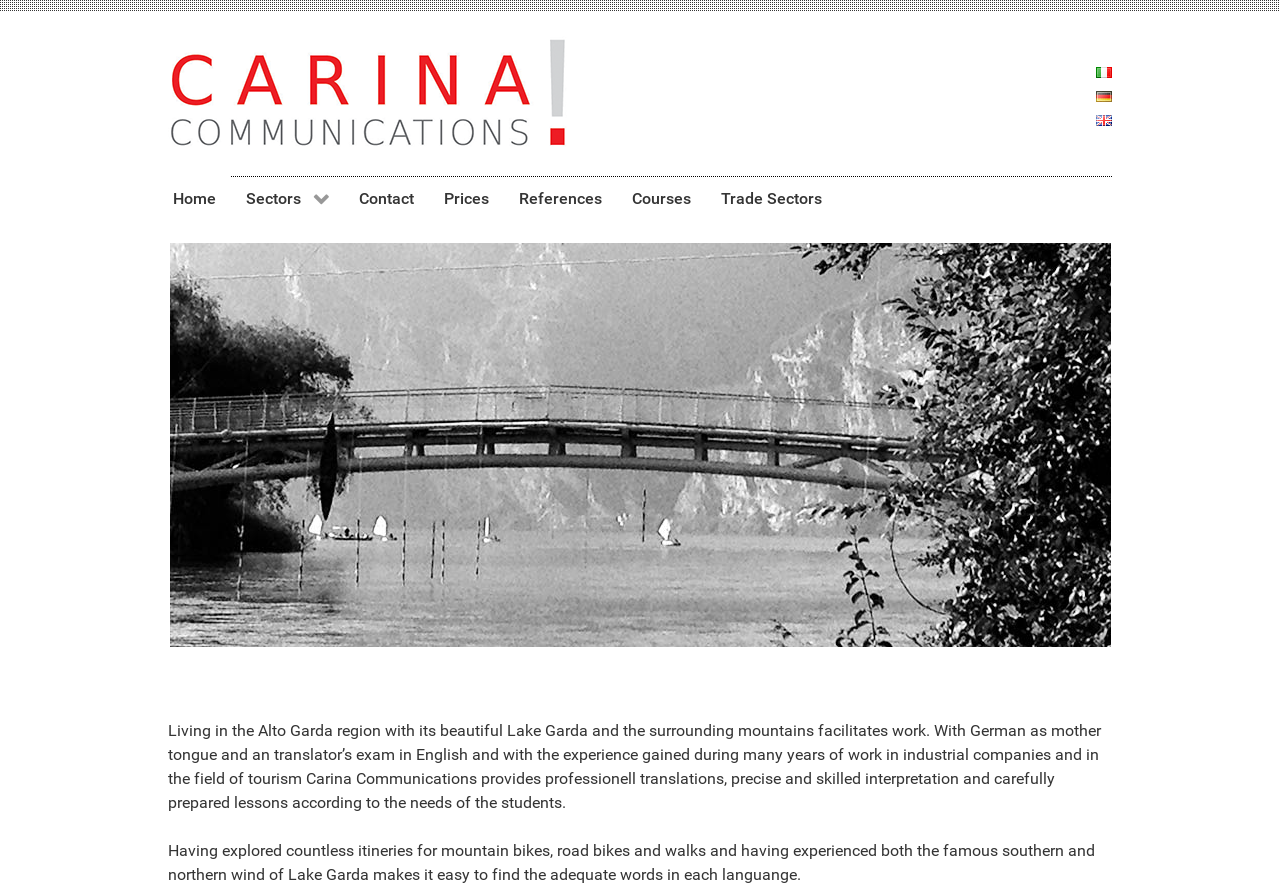Please identify the bounding box coordinates of the area that needs to be clicked to fulfill the following instruction: "Click the Italiano link."

[0.856, 0.07, 0.869, 0.091]